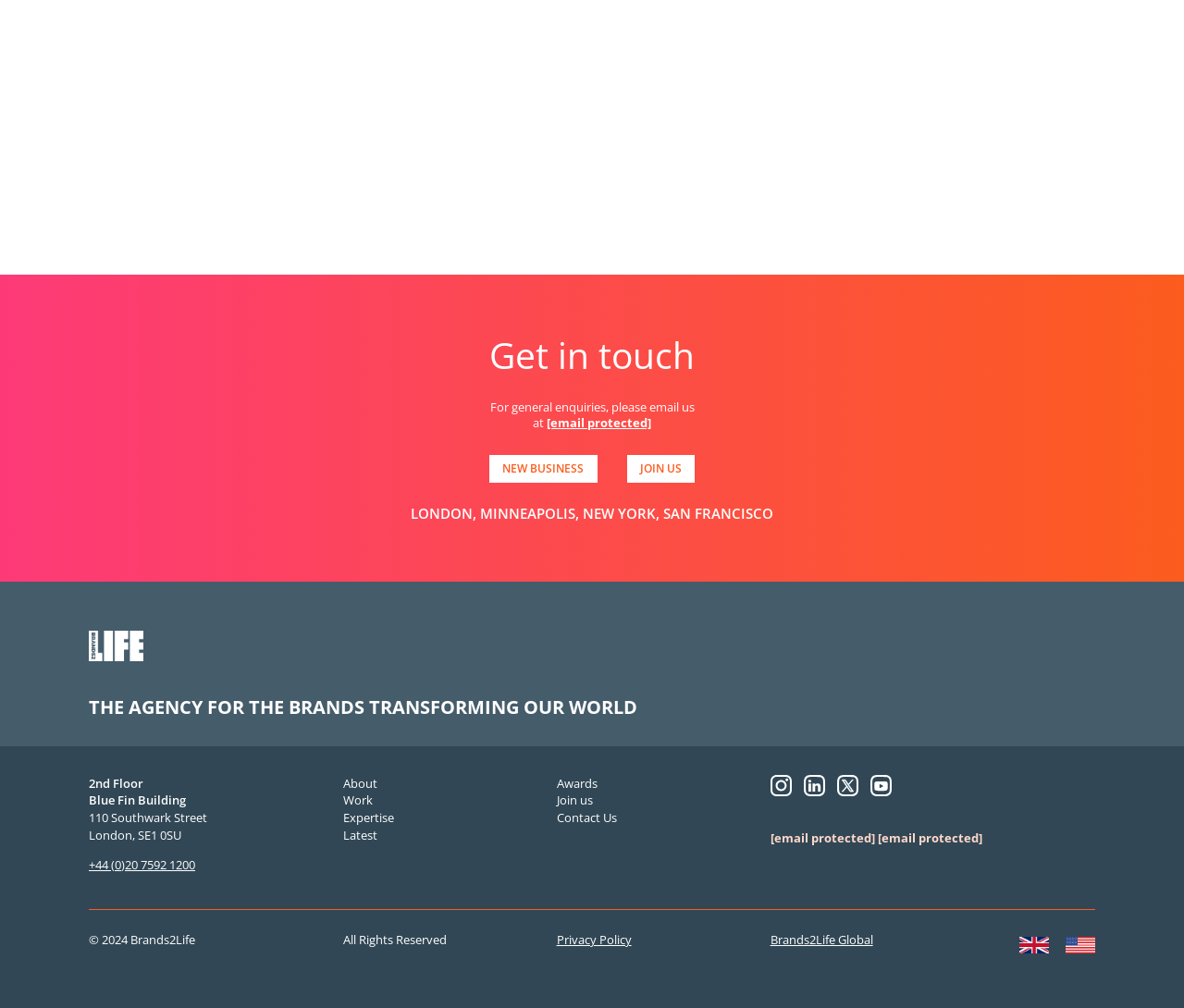Identify the bounding box coordinates of the region that should be clicked to execute the following instruction: "Learn more about new business".

[0.414, 0.451, 0.504, 0.479]